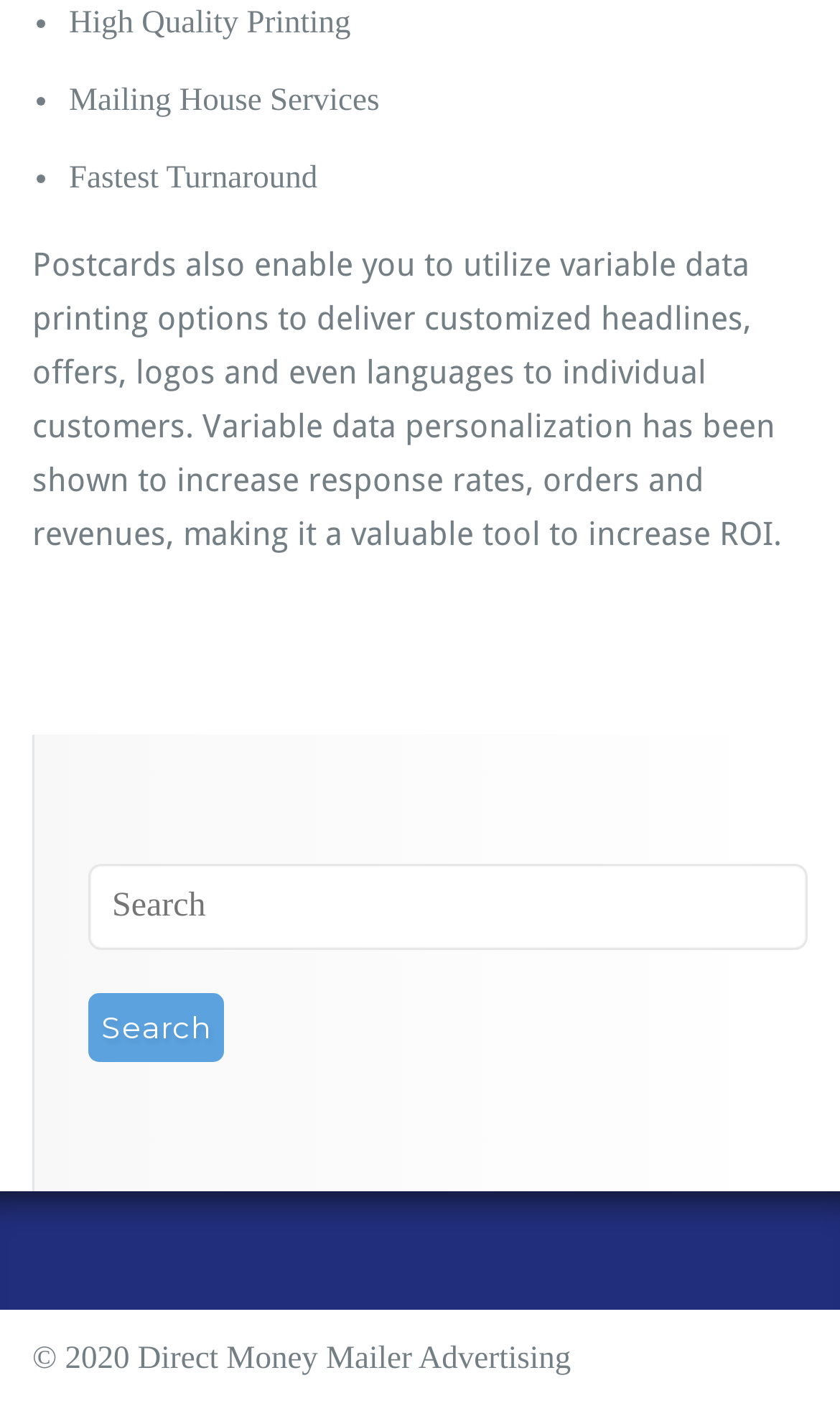What is the purpose of variable data printing?
Using the image, answer in one word or phrase.

Increase response rates